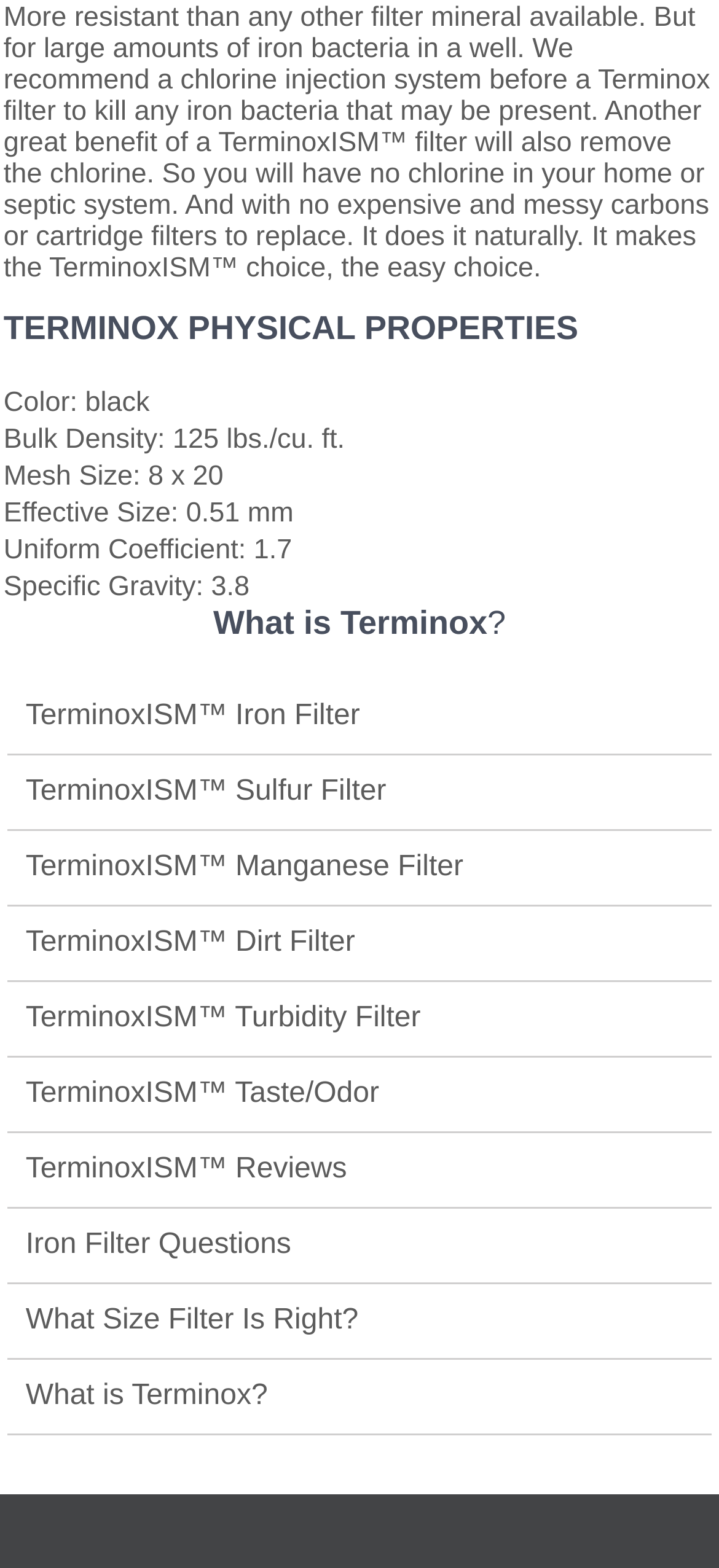Please give a short response to the question using one word or a phrase:
What is the bulk density of the Terminox filter?

125 lbs./cu. ft.